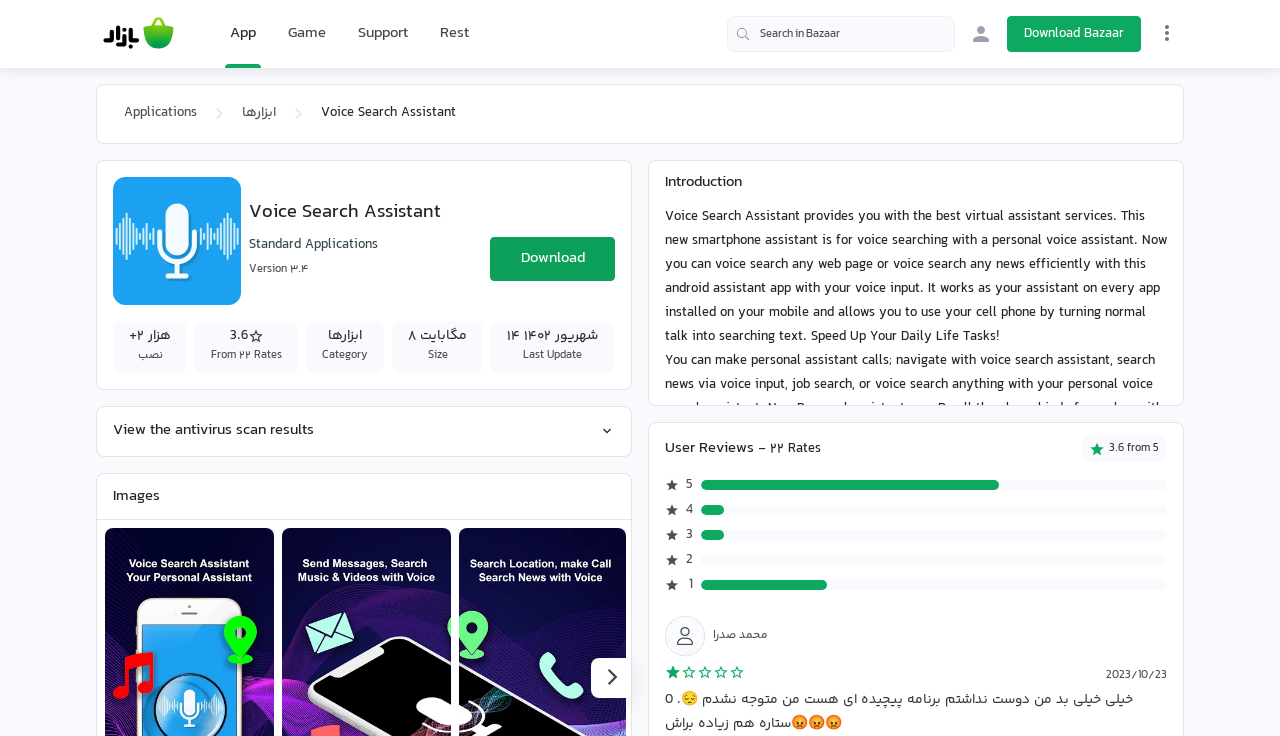Bounding box coordinates should be in the format (top-left x, top-left y, bottom-right x, bottom-right y) and all values should be floating point numbers between 0 and 1. Determine the bounding box coordinate for the UI element described as: Applications

[0.088, 0.137, 0.163, 0.172]